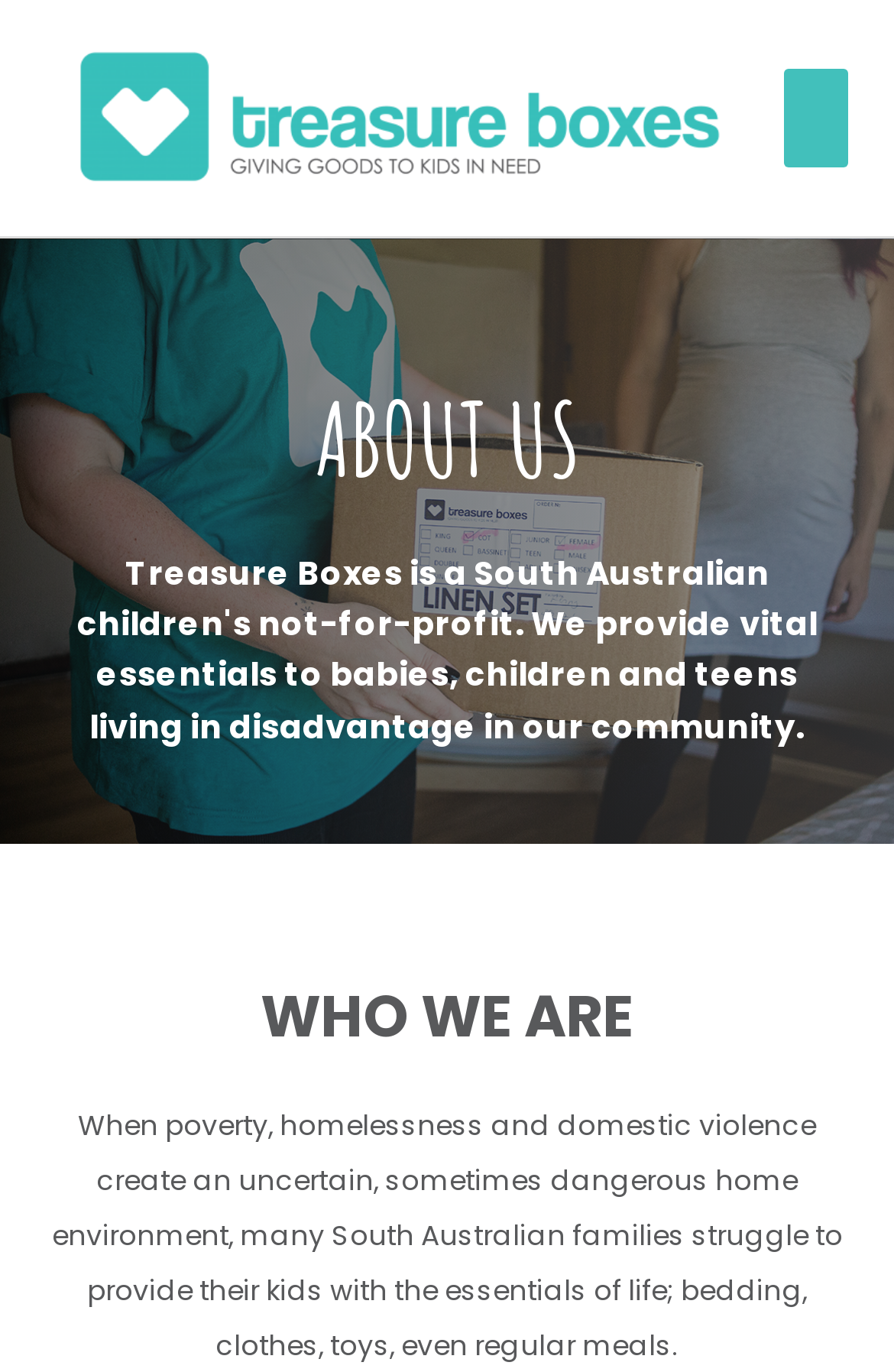Given the description of a UI element: "alt="Treasure Boxes logo"", identify the bounding box coordinates of the matching element in the webpage screenshot.

[0.051, 0.077, 0.949, 0.109]